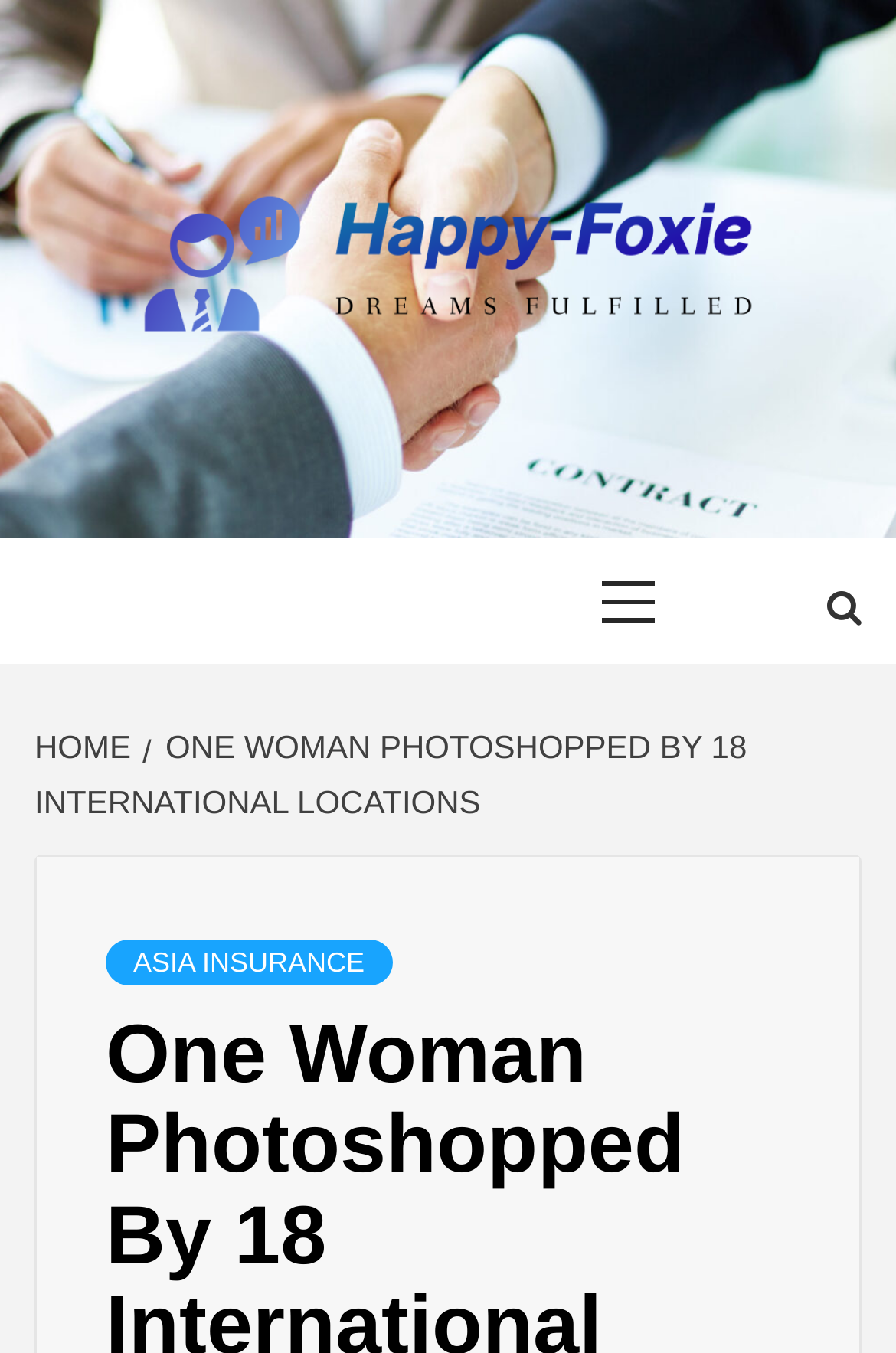Provide a one-word or short-phrase response to the question:
What is the current page in the breadcrumb navigation?

ONE WOMAN PHOTOSHOPPED BY 18 INTERNATIONAL LOCATIONS